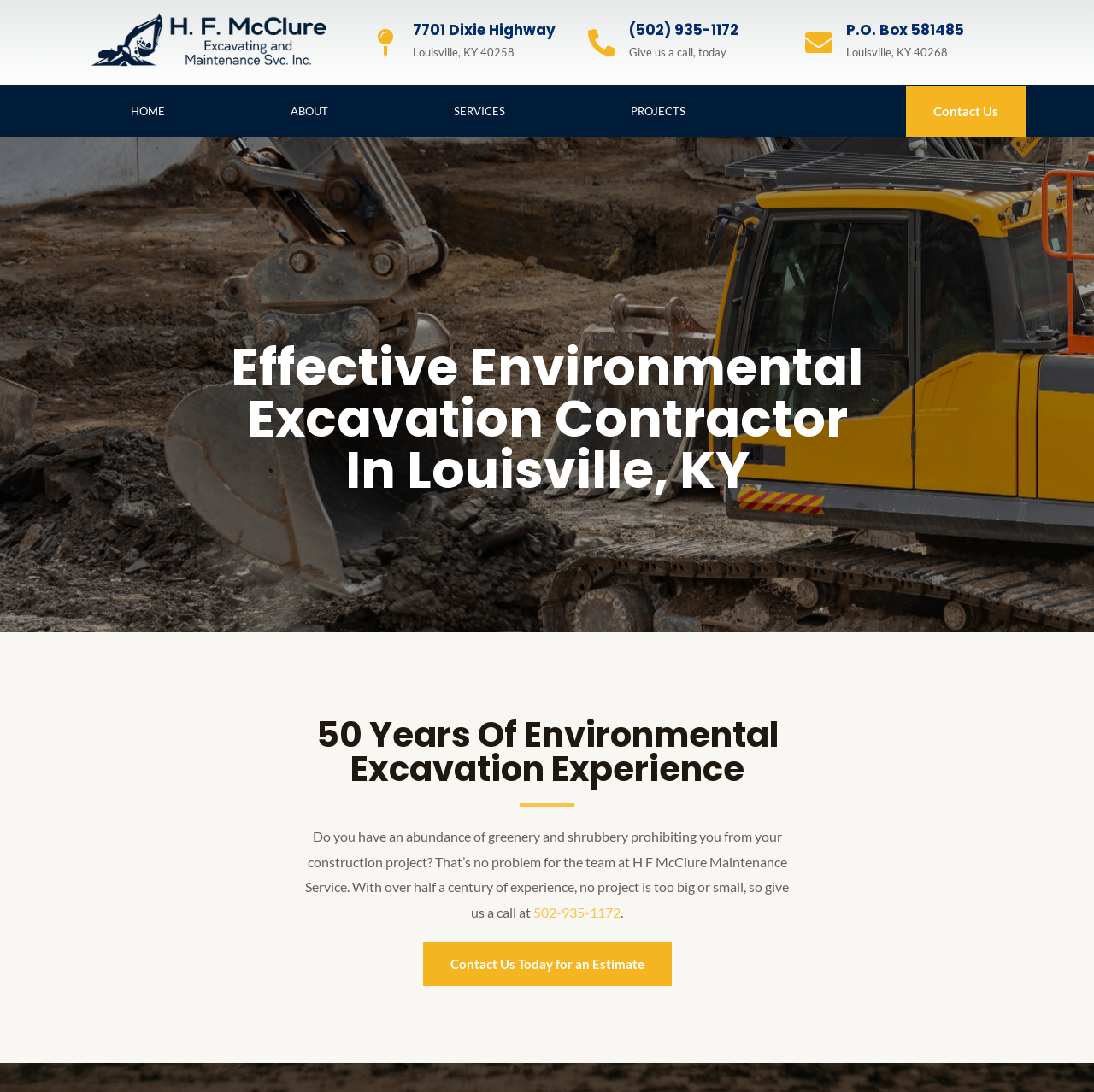Can you look at the image and give a comprehensive answer to the question:
What is the company's name?

I found the company's name by looking at the static text element that contains the company's name, which is 'H F McClure Maintenance Service'. This element is located below the introduction paragraph.